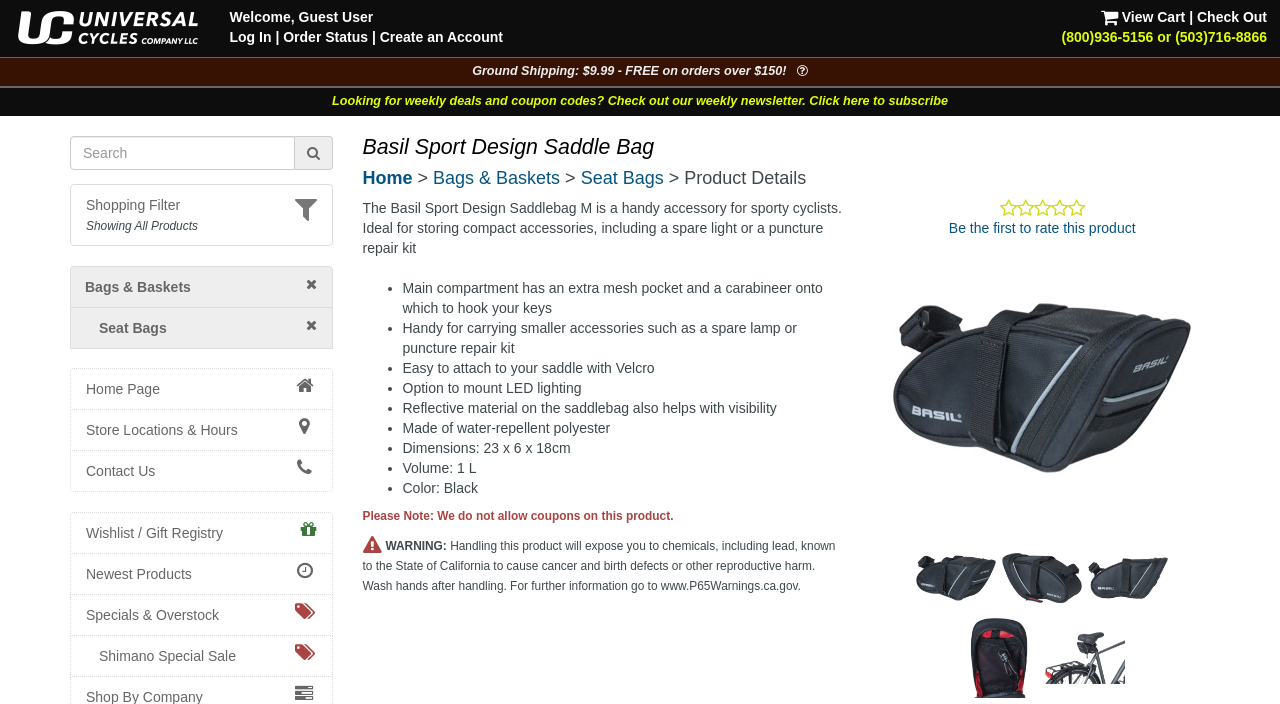What is the price range of the product?
Based on the image, respond with a single word or phrase.

From $20.00